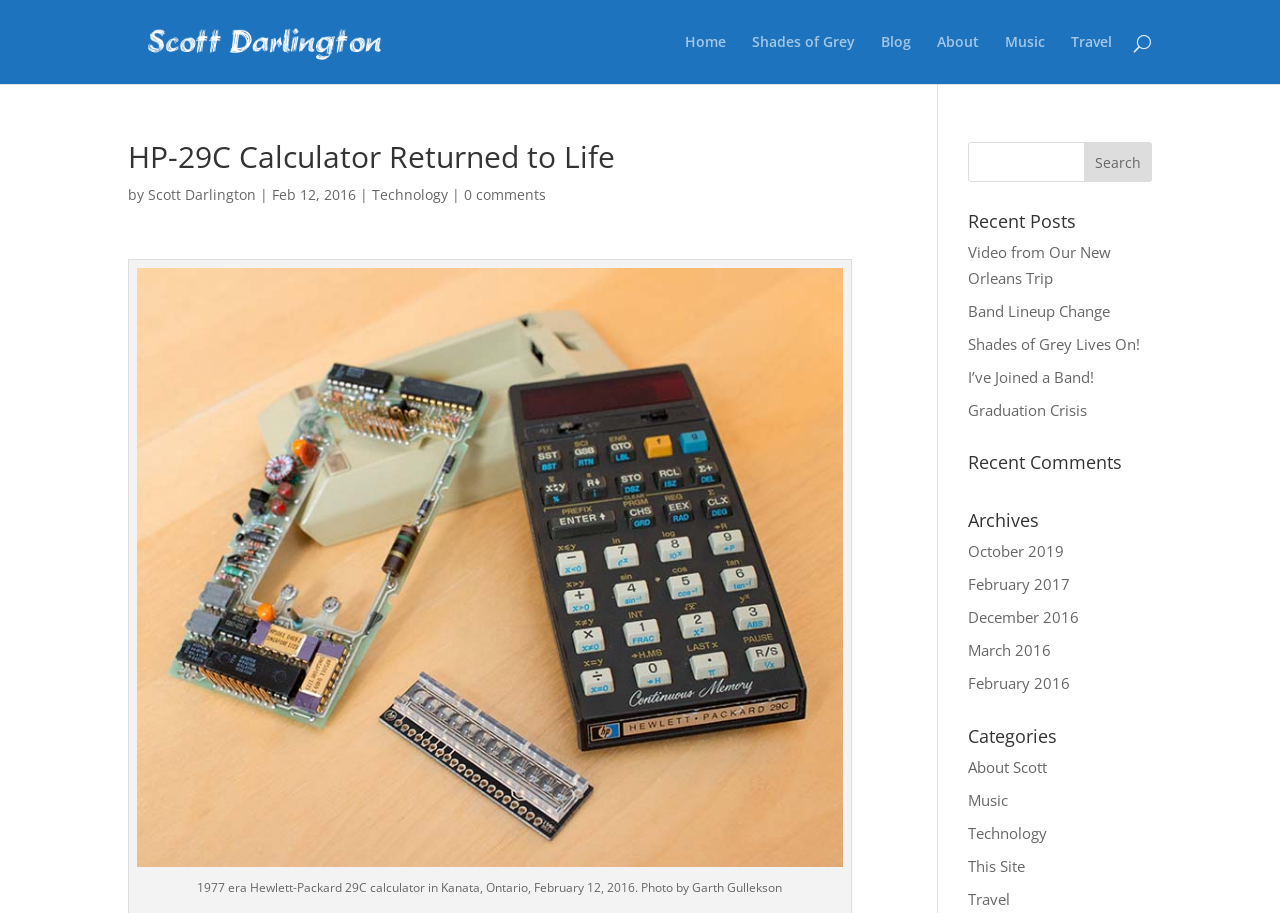Identify the bounding box for the UI element specified in this description: "name="s"". The coordinates must be four float numbers between 0 and 1, formatted as [left, top, right, bottom].

[0.756, 0.156, 0.9, 0.199]